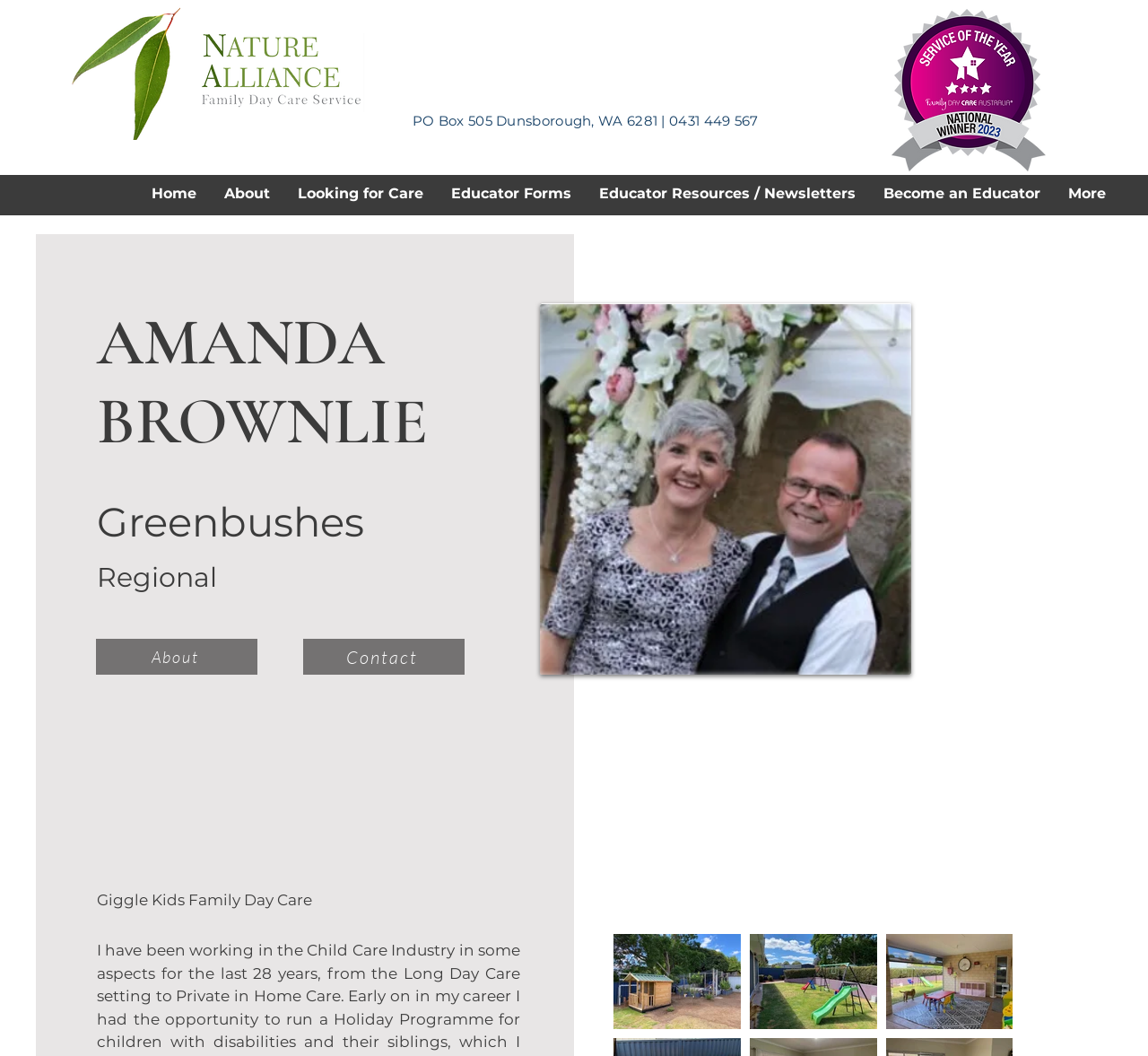Using the description: "About", determine the UI element's bounding box coordinates. Ensure the coordinates are in the format of four float numbers between 0 and 1, i.e., [left, top, right, bottom].

[0.084, 0.605, 0.224, 0.639]